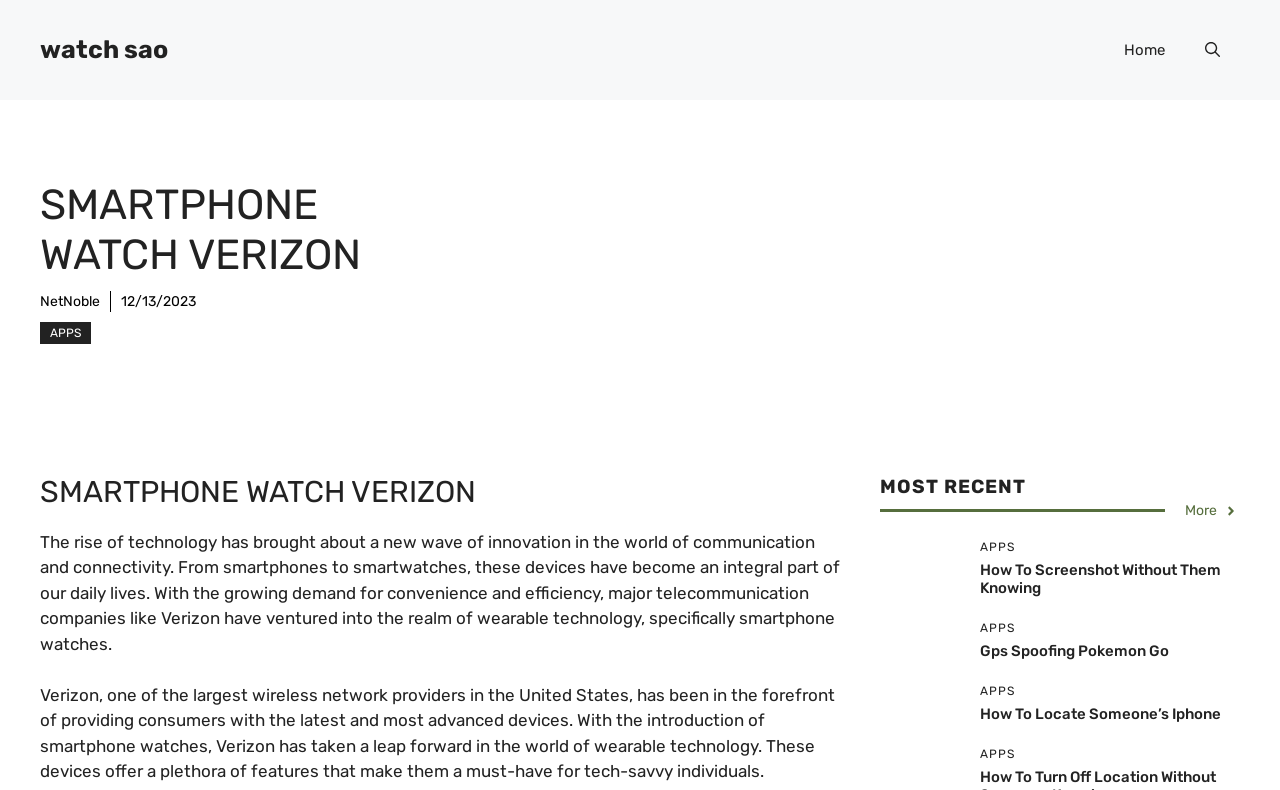Describe every aspect of the webpage comprehensively.

The webpage appears to be a technology-related blog or article page. At the top, there is a banner with a link to "watch sao" and a navigation menu with links to "Home" and a search button. Below the banner, there is a large heading that reads "SMARTPHONE WATCH VERIZON".

On the left side of the page, there are several links, including "NetNoble", a timestamp "12/13/2023", and a link to "APPS". The "APPS" link is followed by a subheading with the same title "SMARTPHONE WATCH VERIZON" and two paragraphs of text. The text discusses the rise of technology and innovation in communication and connectivity, specifically highlighting Verizon's venture into wearable technology, such as smartphone watches.

On the right side of the page, there is a section with the heading "MOST RECENT" and a link to "More". Below this section, there are several headings and links related to apps, including "How To Screenshot Without Them Knowing", "Gps Spoofing Pokemon Go", "How To Locate Someone’s Iphone", and others. These links are grouped under the "APPS" heading and appear to be related to technology and smartphone-related topics.